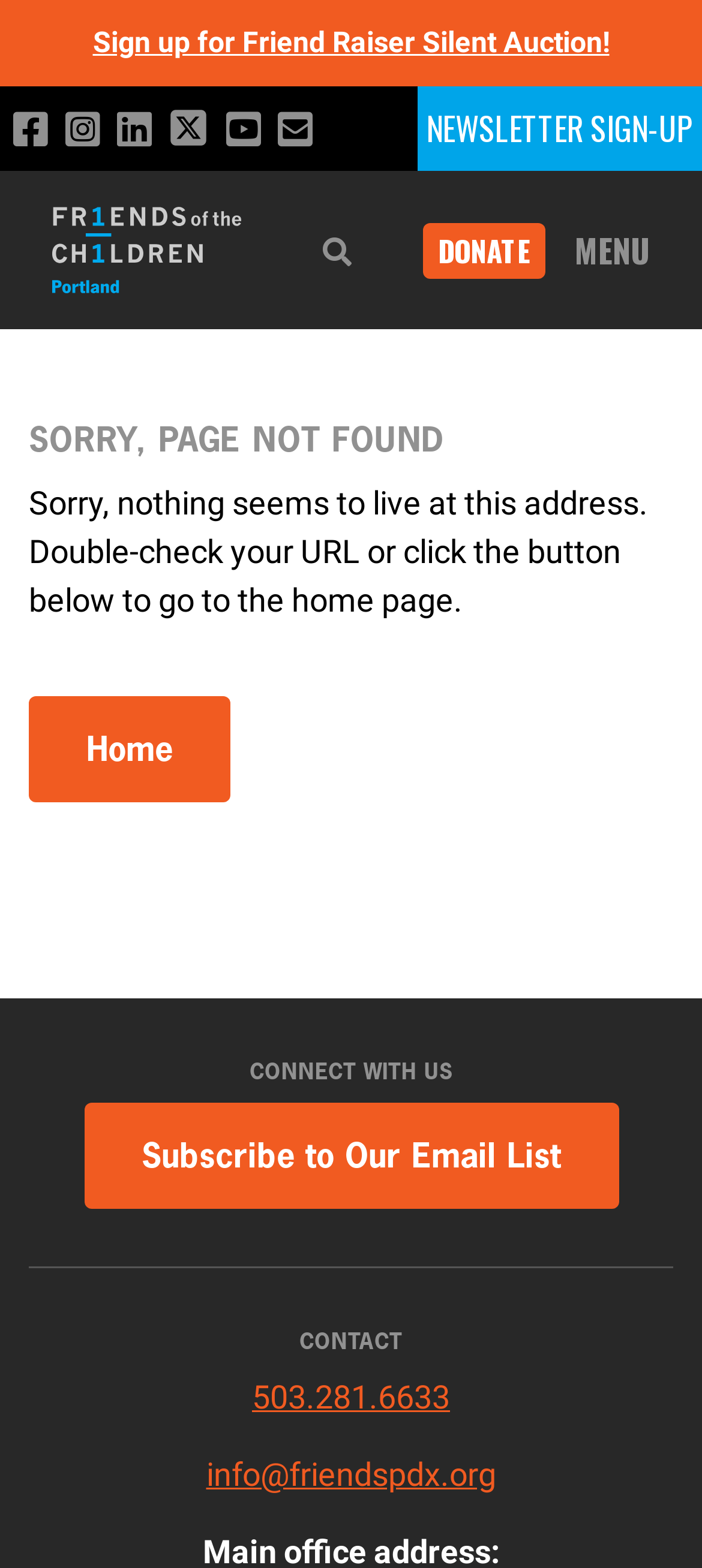Identify the bounding box coordinates of the clickable region required to complete the instruction: "Search". The coordinates should be given as four float numbers within the range of 0 and 1, i.e., [left, top, right, bottom].

[0.459, 0.146, 0.501, 0.174]